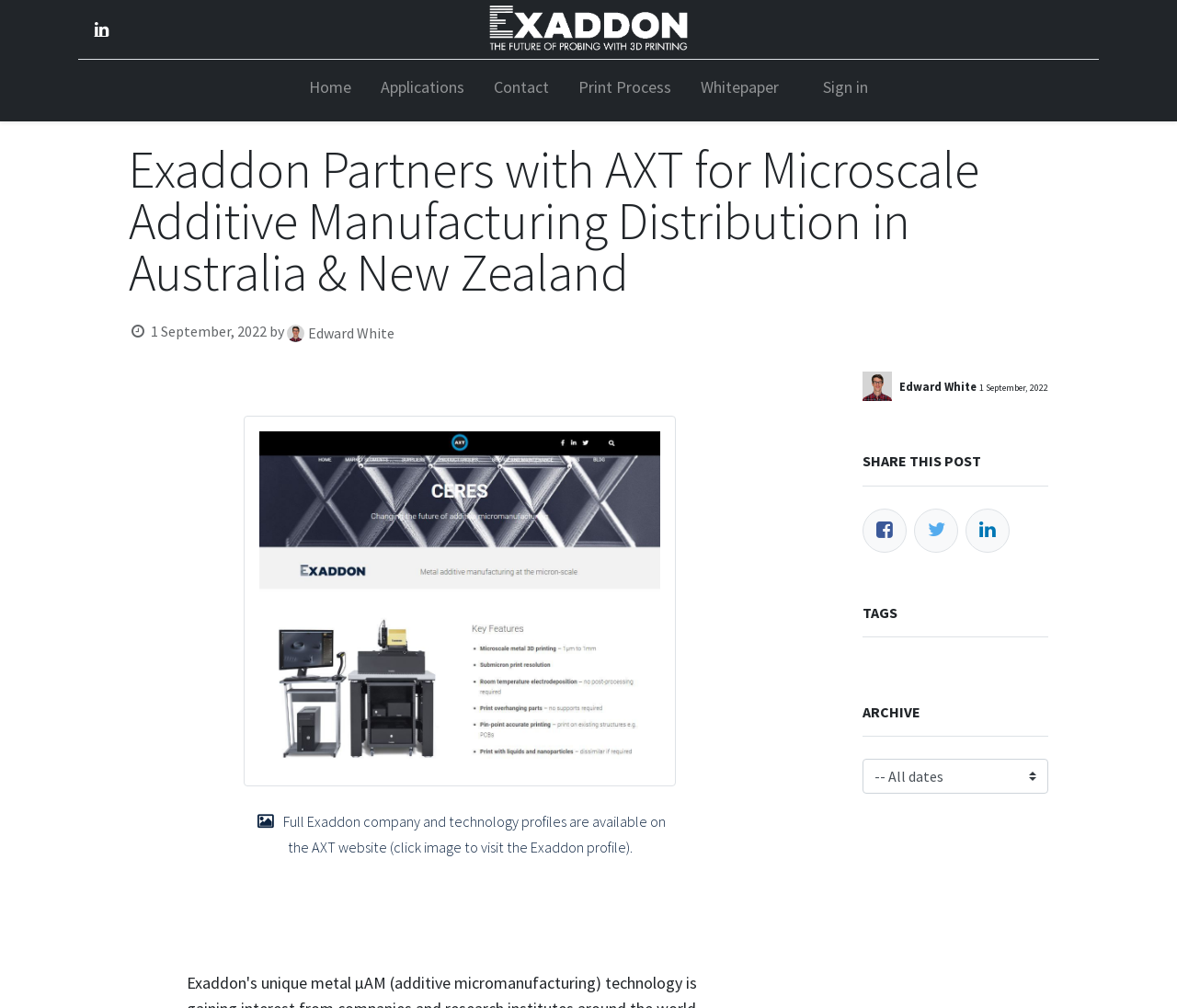What is the technology profile available on the AXT website?
Refer to the image and provide a thorough answer to the question.

The webpage content mentions that Exaddon's CERES technology profile is available on the AXT website, which can be accessed by clicking on the image.